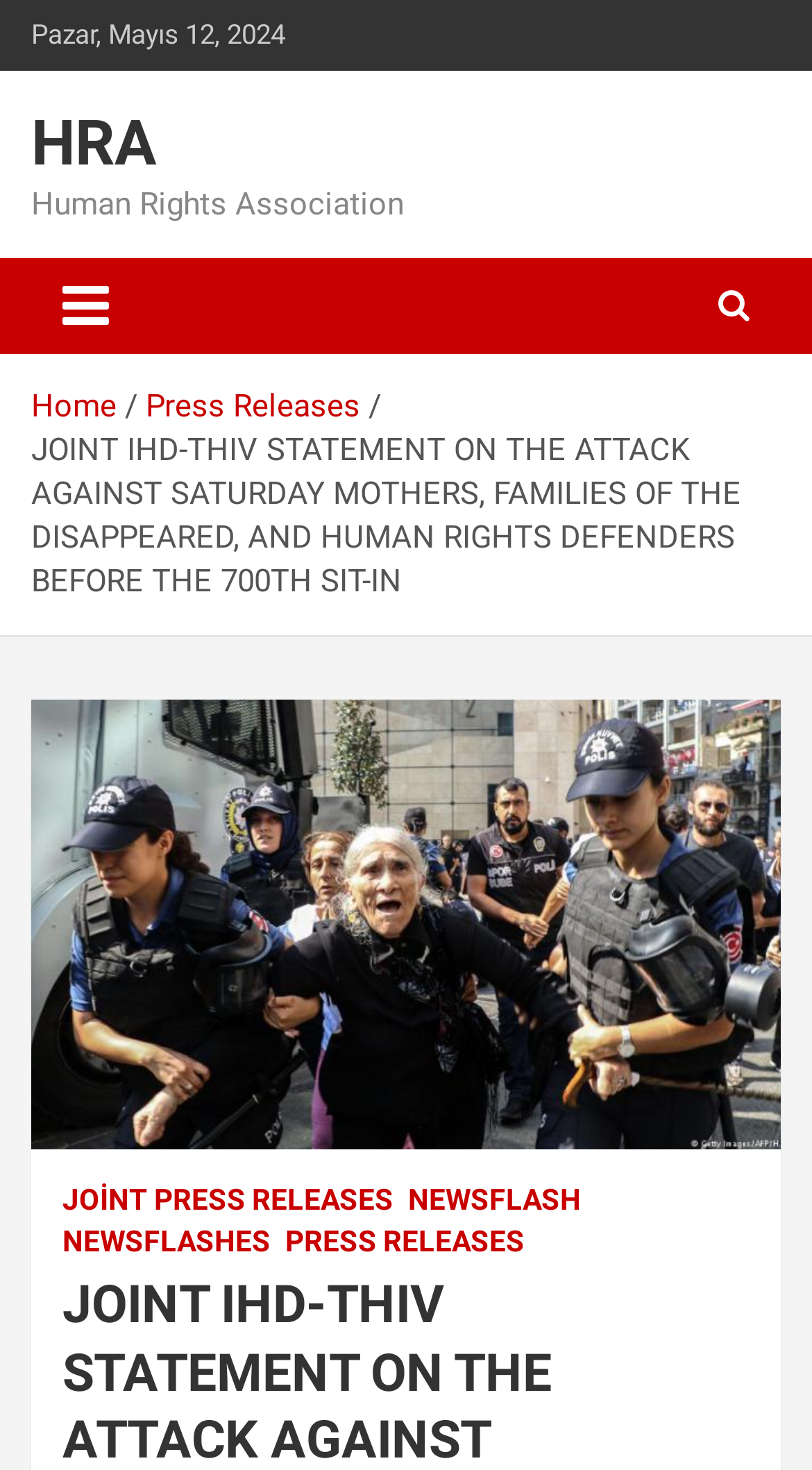Find the bounding box of the UI element described as: "Joint Press Releases". The bounding box coordinates should be given as four float values between 0 and 1, i.e., [left, top, right, bottom].

[0.077, 0.803, 0.485, 0.831]